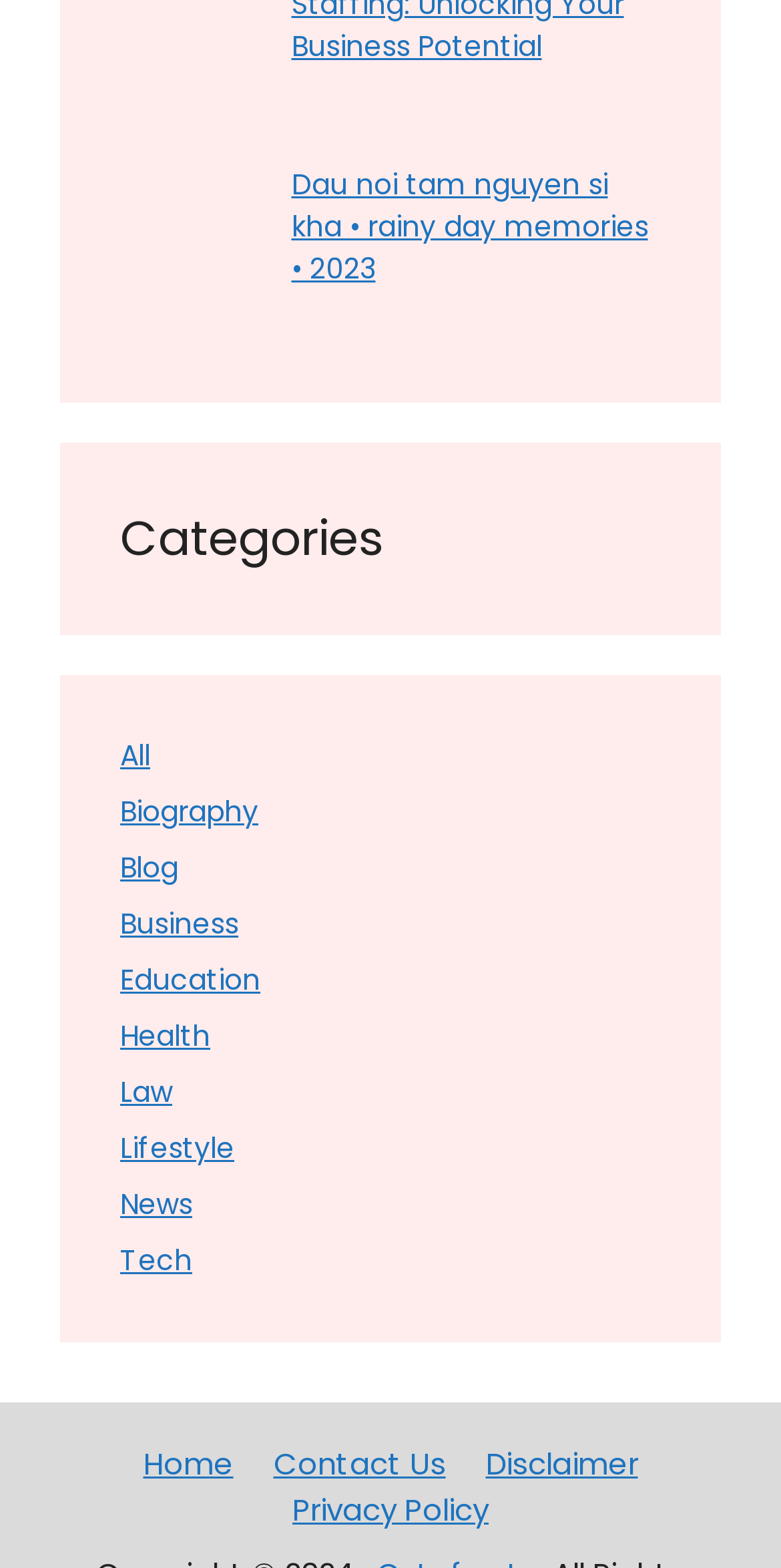Please answer the following question as detailed as possible based on the image: 
How many sections are there in the webpage?

I analyzed the webpage structure and found that there are three main sections: the top section with a link and an image, the middle section with categories, and the footer section with links.